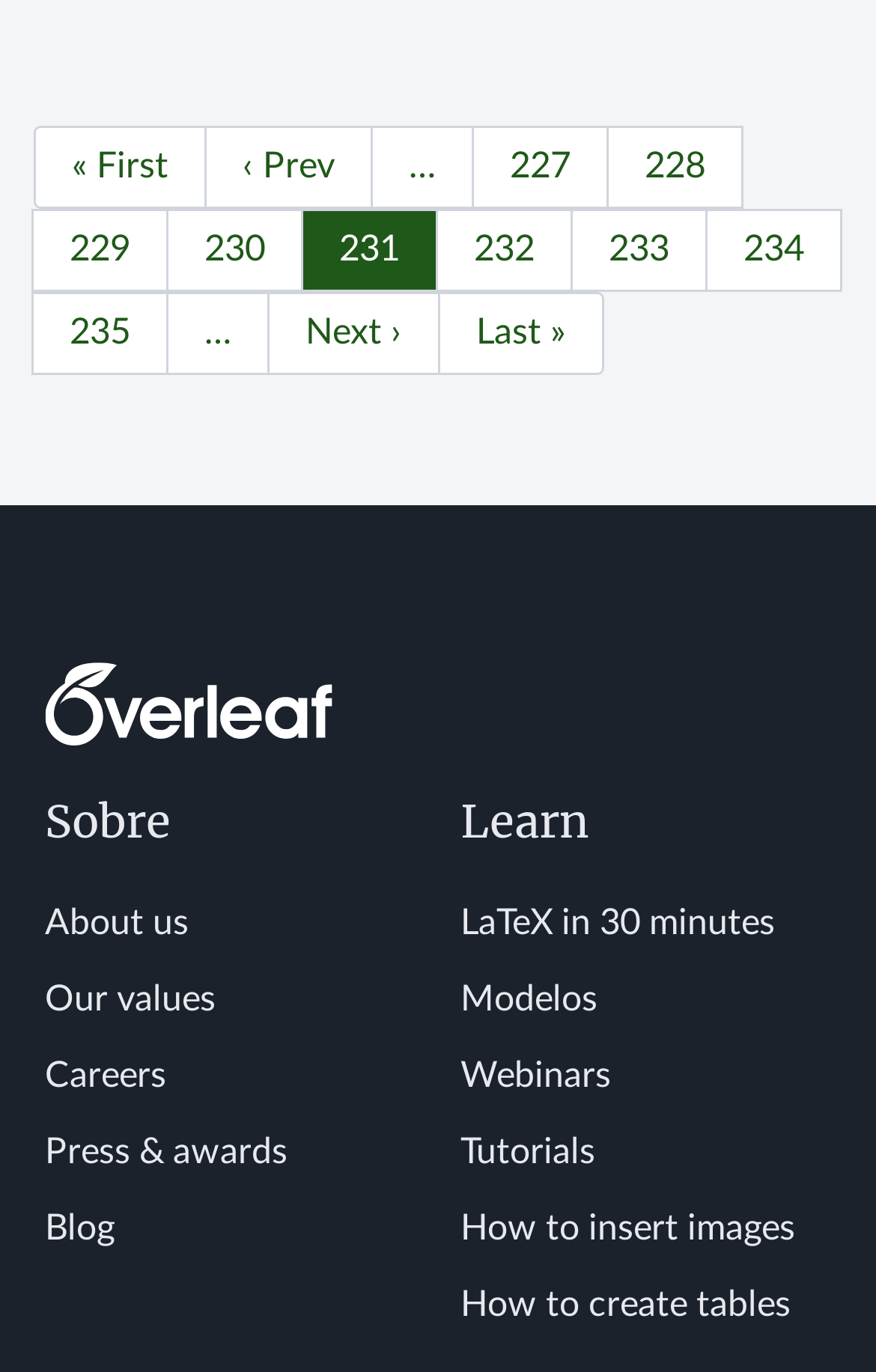Could you indicate the bounding box coordinates of the region to click in order to complete this instruction: "Learn about LaTeX in 30 minutes".

[0.526, 0.66, 0.885, 0.686]